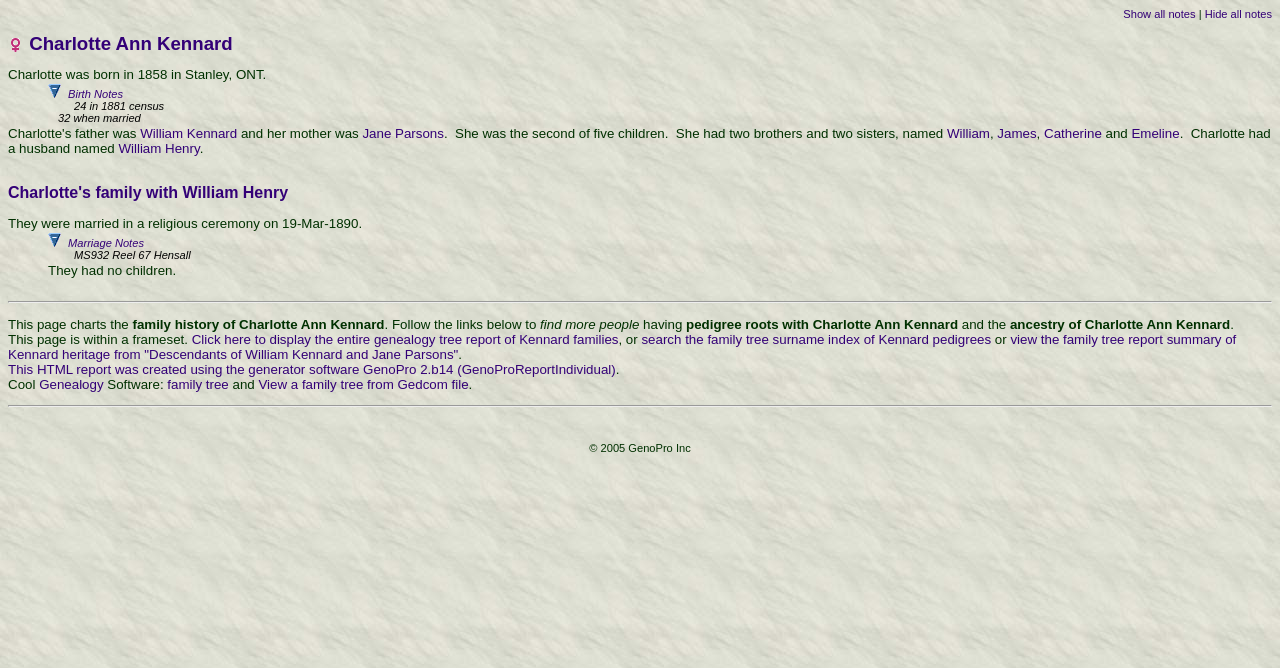Please use the details from the image to answer the following question comprehensively:
What is the name of Charlotte Ann Kennard's husband?

The answer can be found in the static text 'Charlotte had a husband named William Henry.' which is located in the middle of the webpage, indicating the name of Charlotte Ann Kennard's husband.